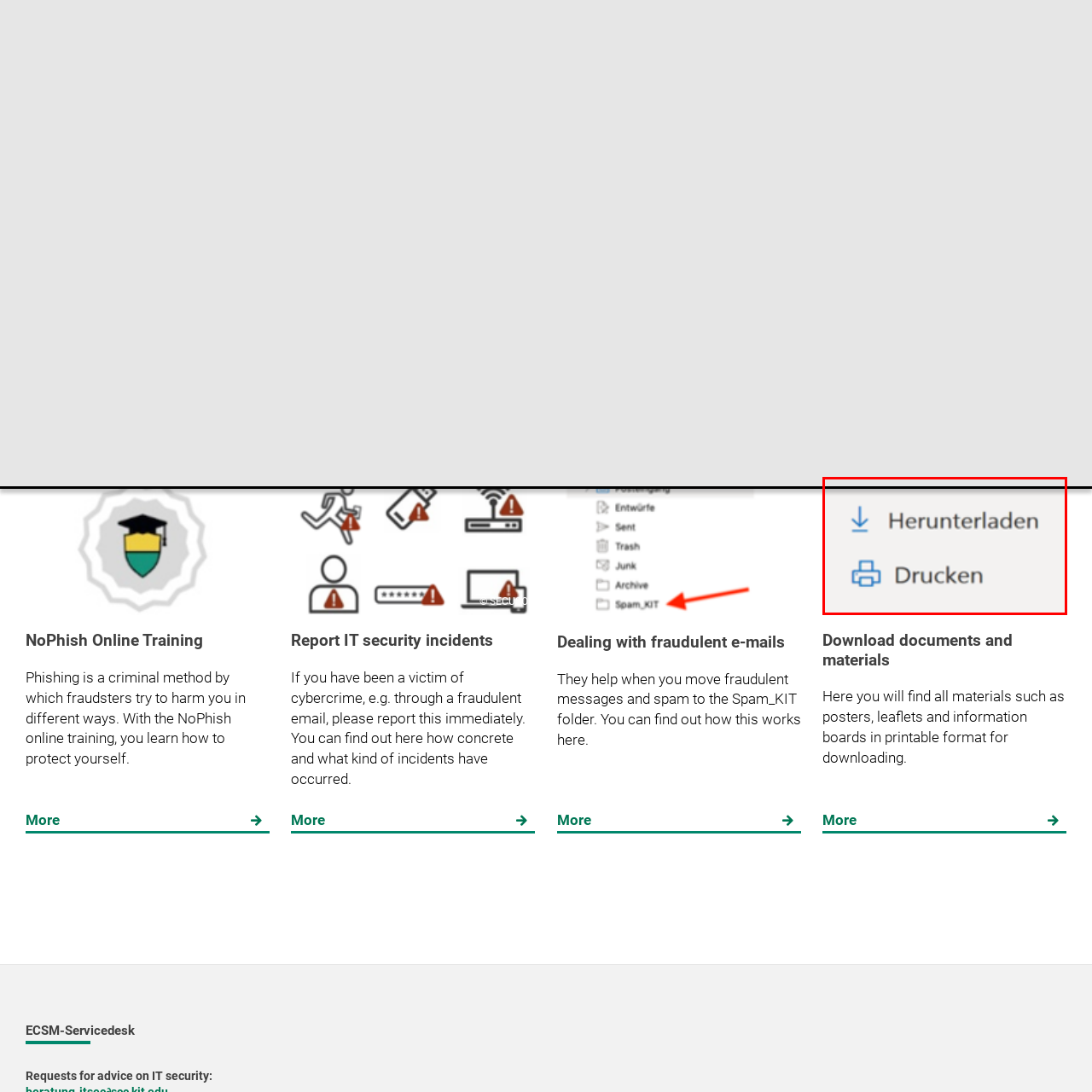Direct your attention to the image within the red boundary, What is the purpose of the 'Drucken' button?
 Respond with a single word or phrase.

Print